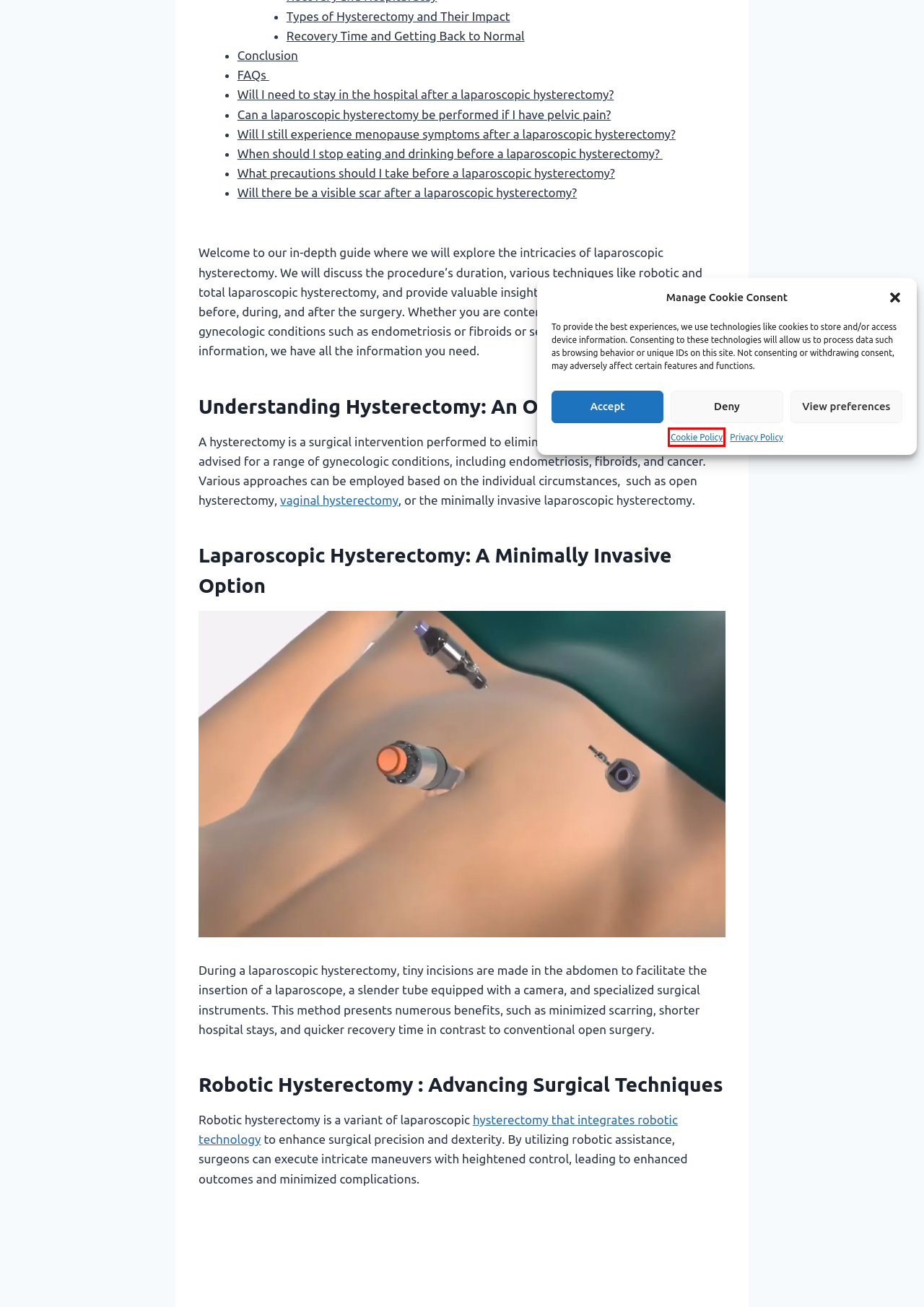Examine the screenshot of the webpage, which includes a red bounding box around an element. Choose the best matching webpage description for the page that will be displayed after clicking the element inside the red bounding box. Here are the candidates:
A. Laparoscopic Hysterectomy for Uterine Myomatosis - Partial Hysterectomy
B. Exploring Robotic Hysterectomy: The DaVinci hysterectomy - Partial Hysterectomy
C. Mirena IUD vs. Hysterectomy: Managing Heavy Menstrual Bleeding
D. Privacy Policy - Partial Hysterectomy
E. From Incision to Recovery: A Step-by-Step Guide to Vaginal Hysterectomy - Partial Hysterectomy
F. Cookie Policy (EU) - Partial Hysterectomy
G. Anne L. Schnell | Partial Hysterectomy
H. Can you do IVF After Hysterectomy: Fertility and Surrogacy

F